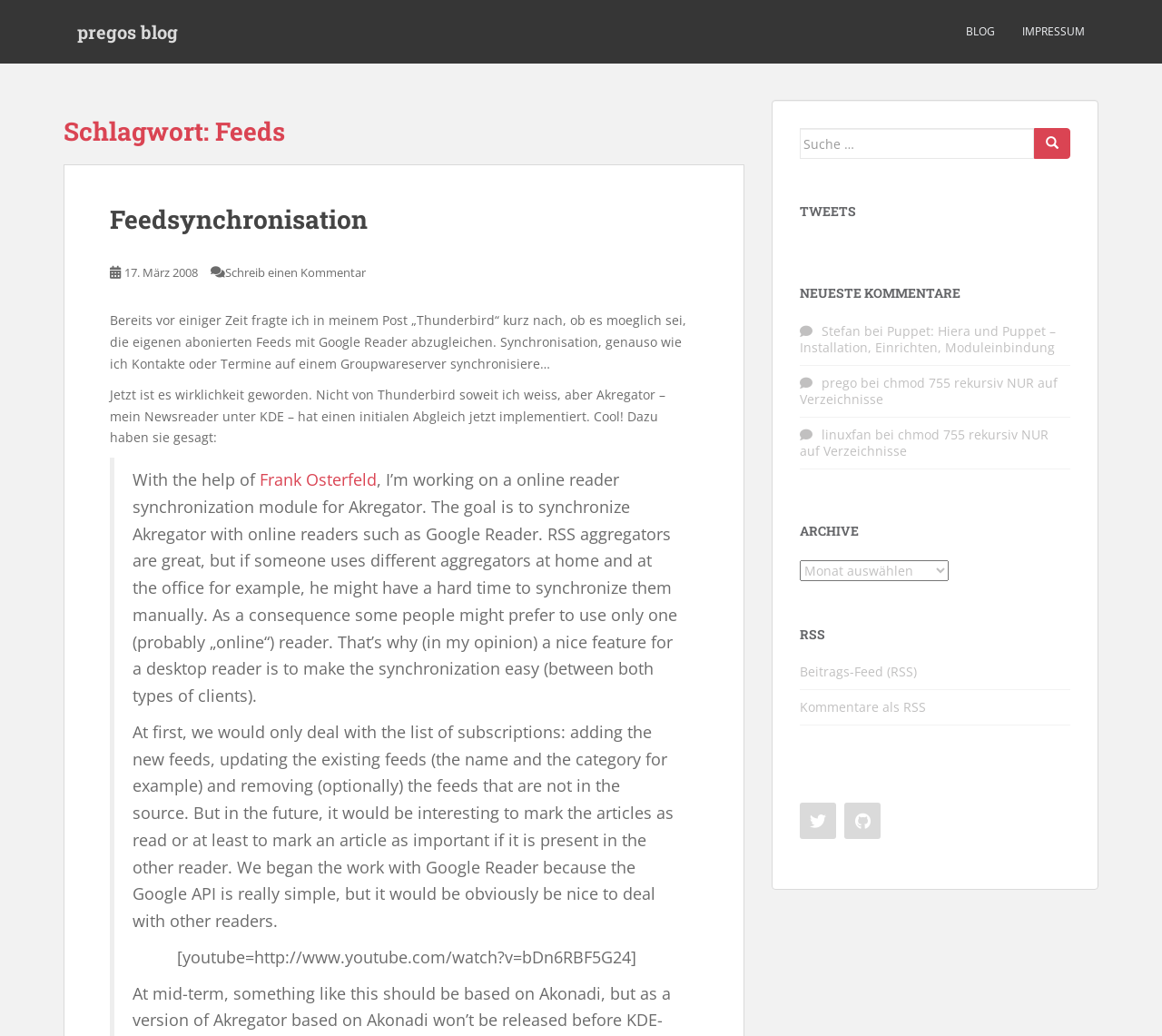Can you identify the bounding box coordinates of the clickable region needed to carry out this instruction: 'Search for something'? The coordinates should be four float numbers within the range of 0 to 1, stated as [left, top, right, bottom].

[0.688, 0.124, 0.921, 0.153]